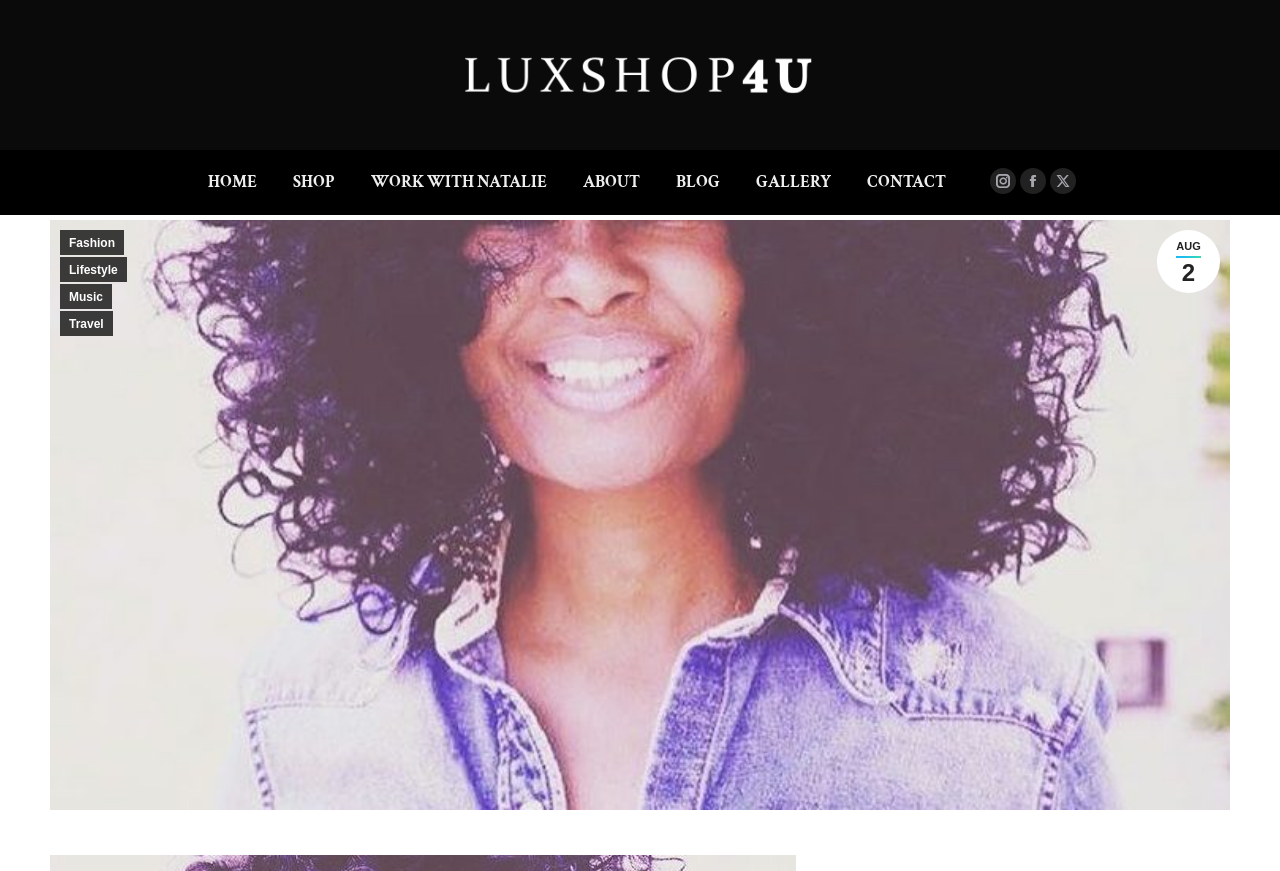Please identify the bounding box coordinates of the element I need to click to follow this instruction: "shop music royalty".

[0.226, 0.193, 0.265, 0.226]